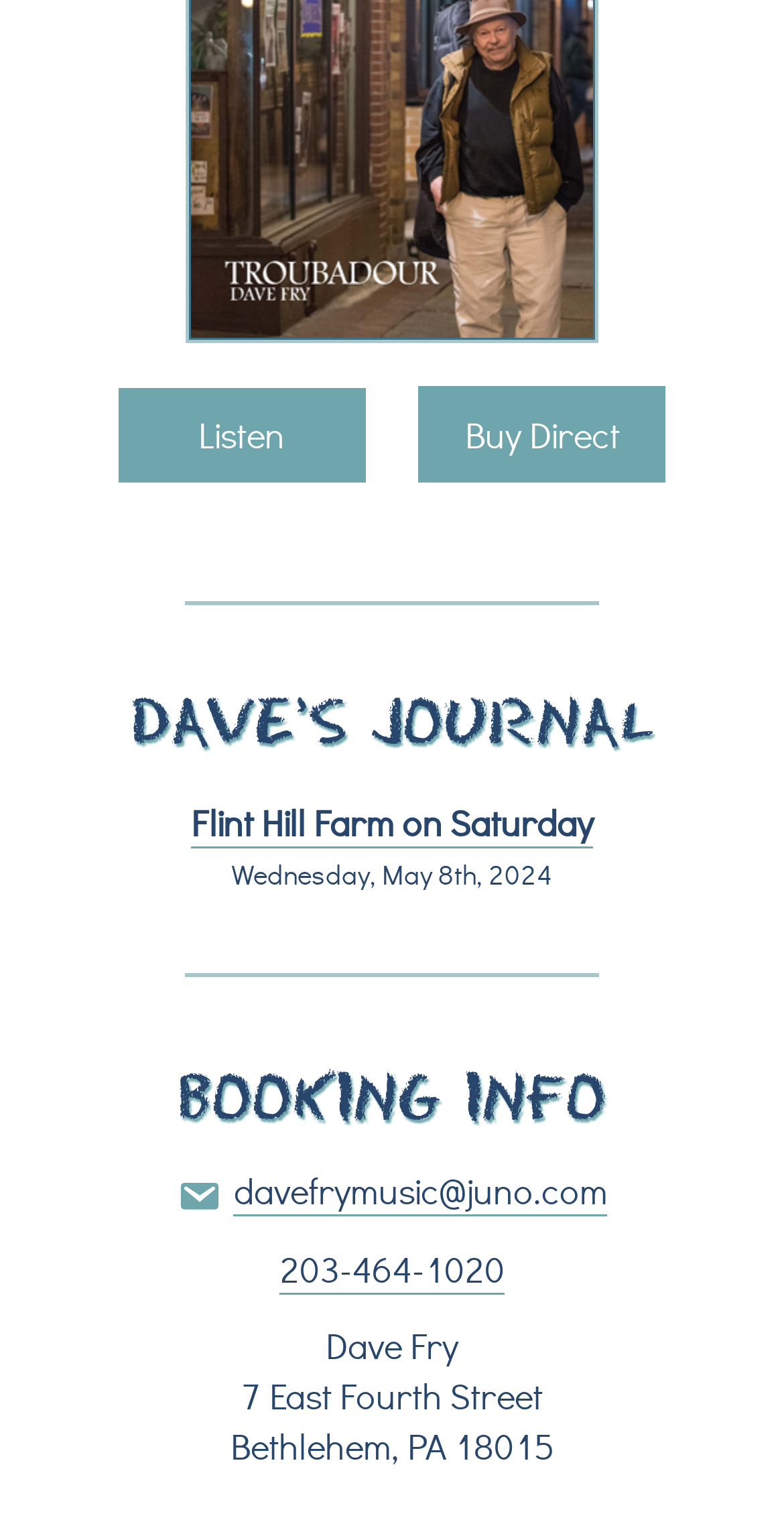Highlight the bounding box of the UI element that corresponds to this description: "davefrymusic@juno.com".

[0.225, 0.761, 0.775, 0.793]